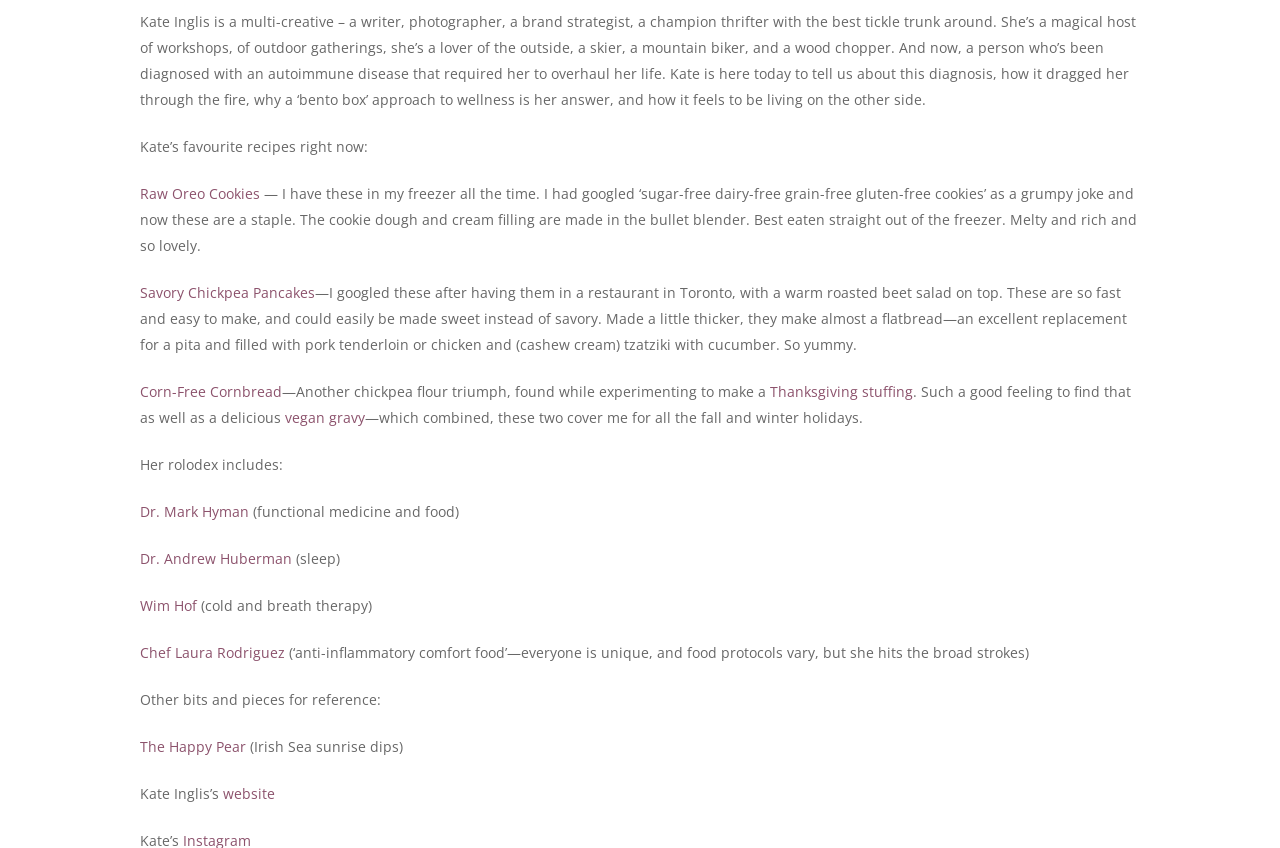Please reply to the following question using a single word or phrase: 
What is Kate's approach to wellness?

Bento box approach